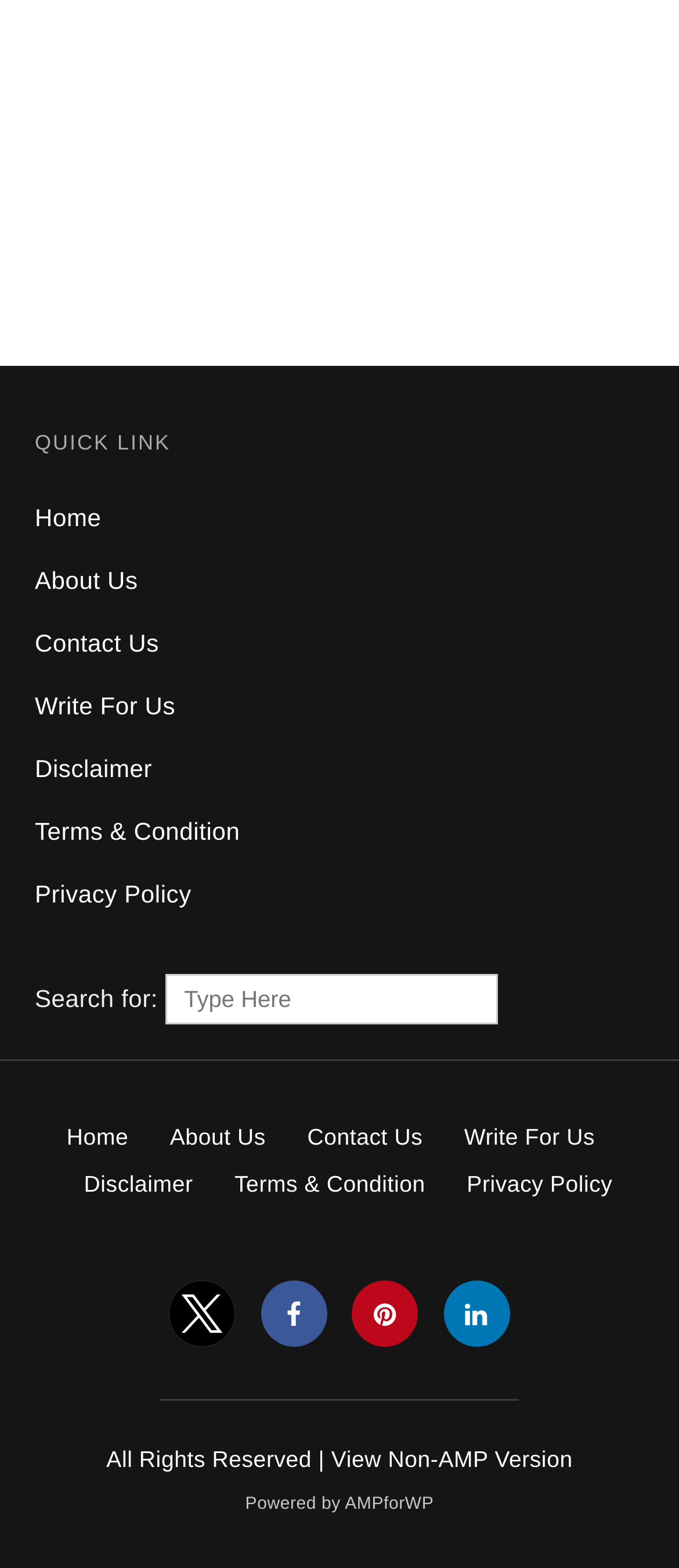Provide the bounding box coordinates of the area you need to click to execute the following instruction: "View the non-AMP version".

[0.488, 0.922, 0.843, 0.939]